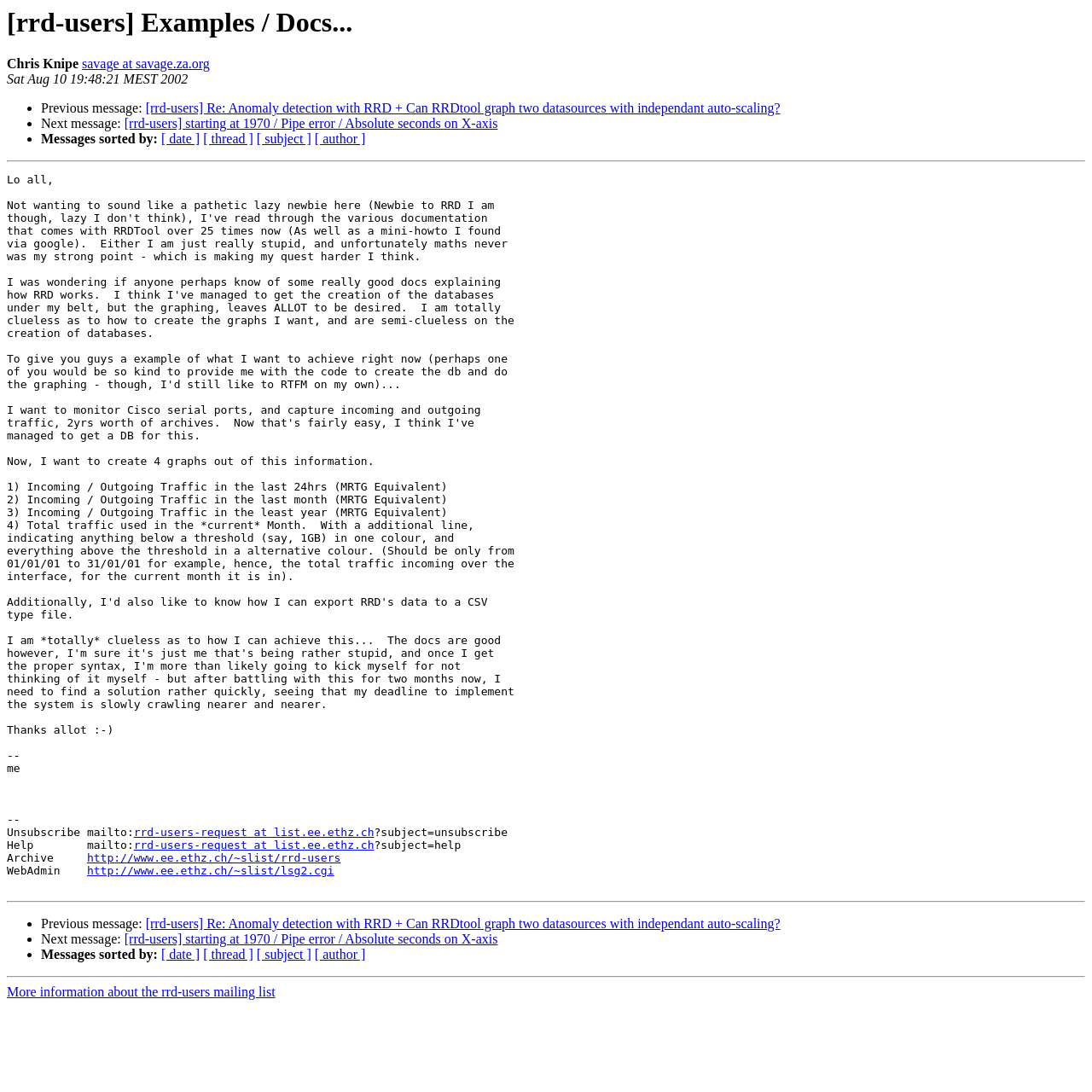Please reply to the following question using a single word or phrase: 
What is the date of the email?

Sat Aug 10 19:48:21 MEST 2002